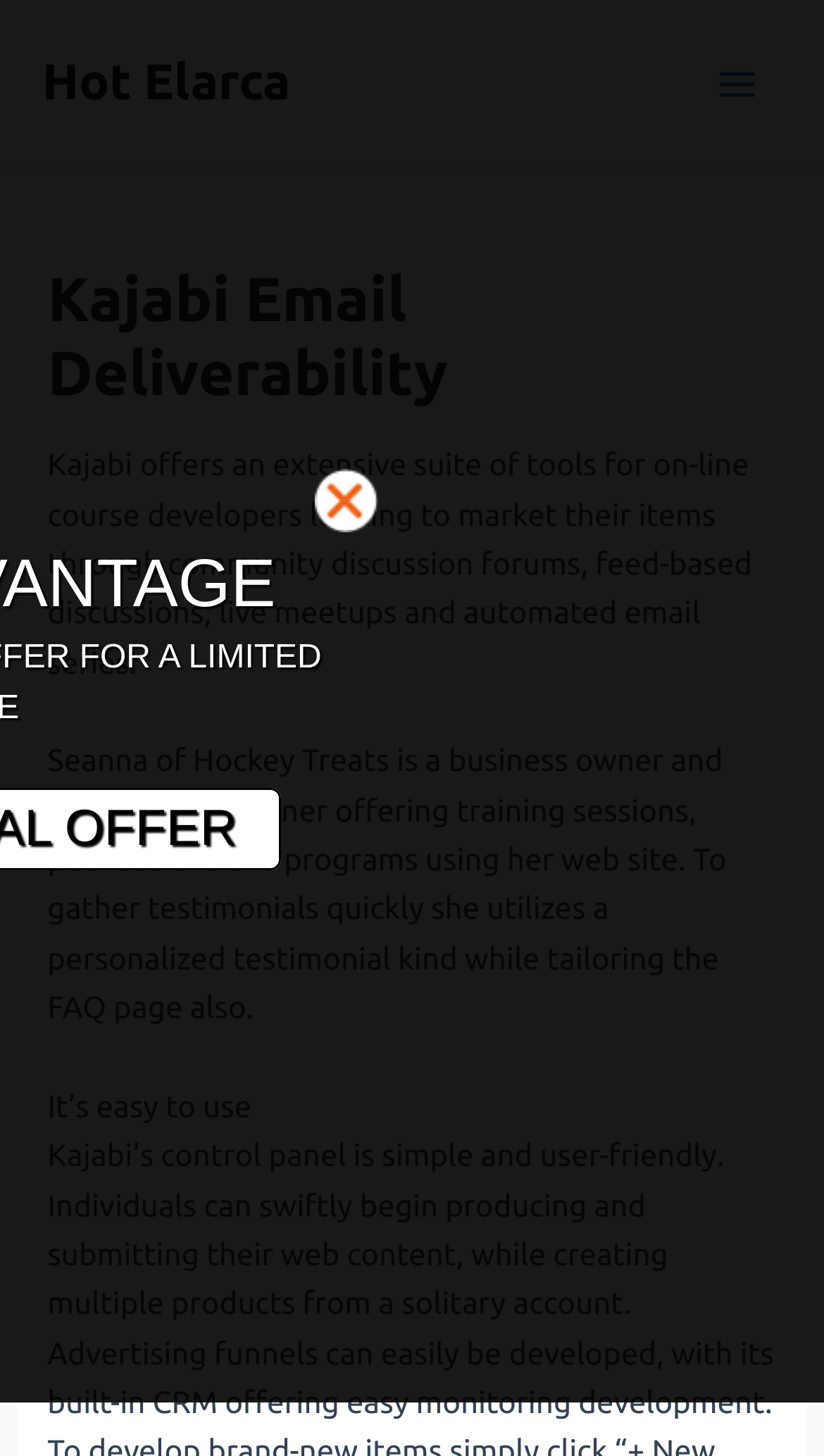Construct a comprehensive description capturing every detail on the webpage.

The webpage is about Kajabi Email Deliverability, with a main title "Kajabi Email Deliverability - Everything You Need To Know NOW" at the top. On the top-left corner, there is a link to "Hot Elarca". On the top-right corner, there is a button labeled "Main Menu" with an image beside it. 

Below the title, there is a header section that spans almost the entire width of the page. Within this section, there is a heading "Kajabi Email Deliverability" followed by three paragraphs of text. The first paragraph describes Kajabi's tools for online course developers. The second paragraph tells a story about Seanna, a business owner who uses Kajabi to gather testimonials. The third paragraph is a brief statement saying "It’s easy to use". 

In the middle of the page, there is a standalone link, but its text is not provided.